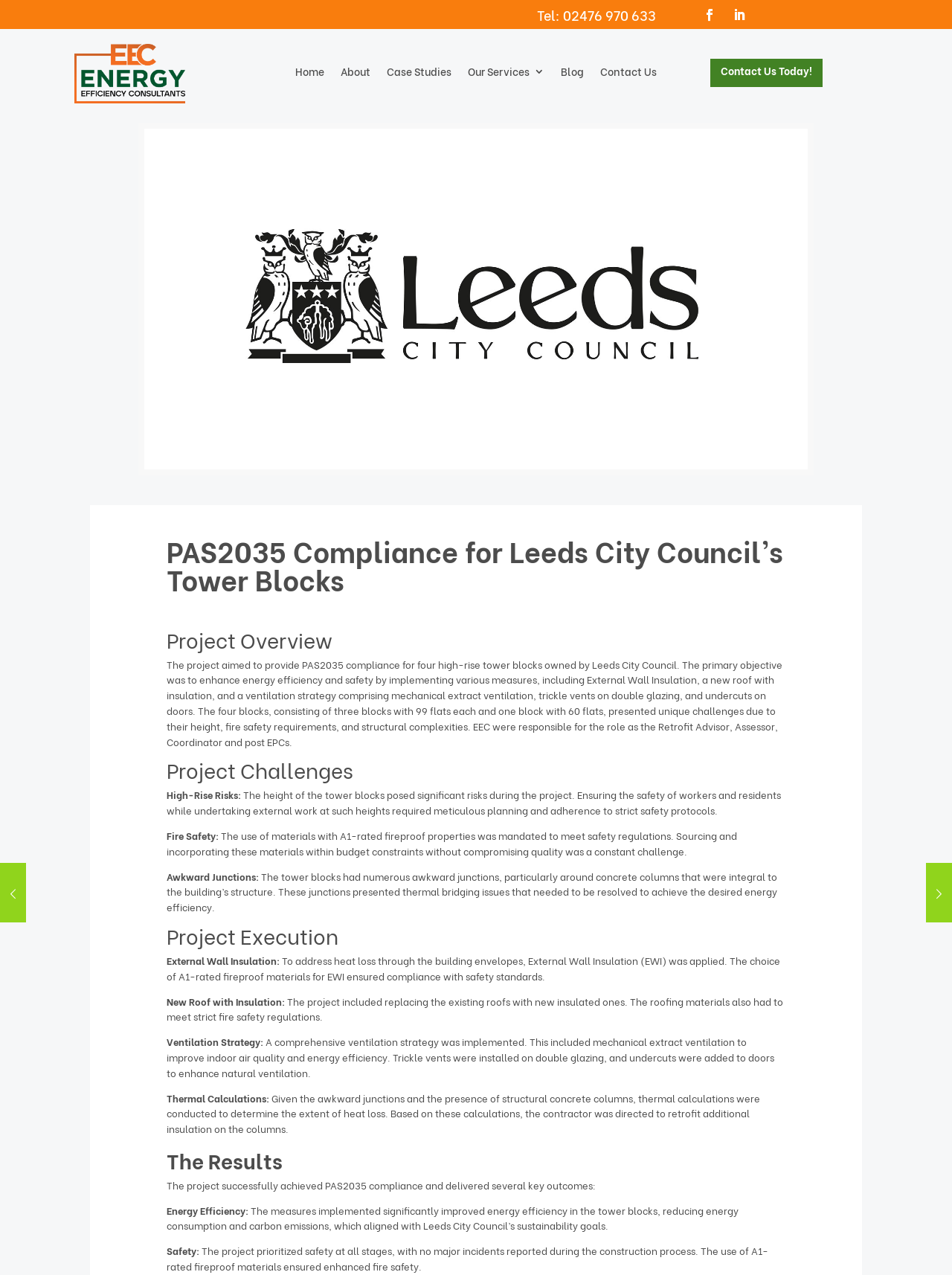Identify the bounding box coordinates for the region of the element that should be clicked to carry out the instruction: "Call the phone number". The bounding box coordinates should be four float numbers between 0 and 1, i.e., [left, top, right, bottom].

[0.564, 0.004, 0.689, 0.025]